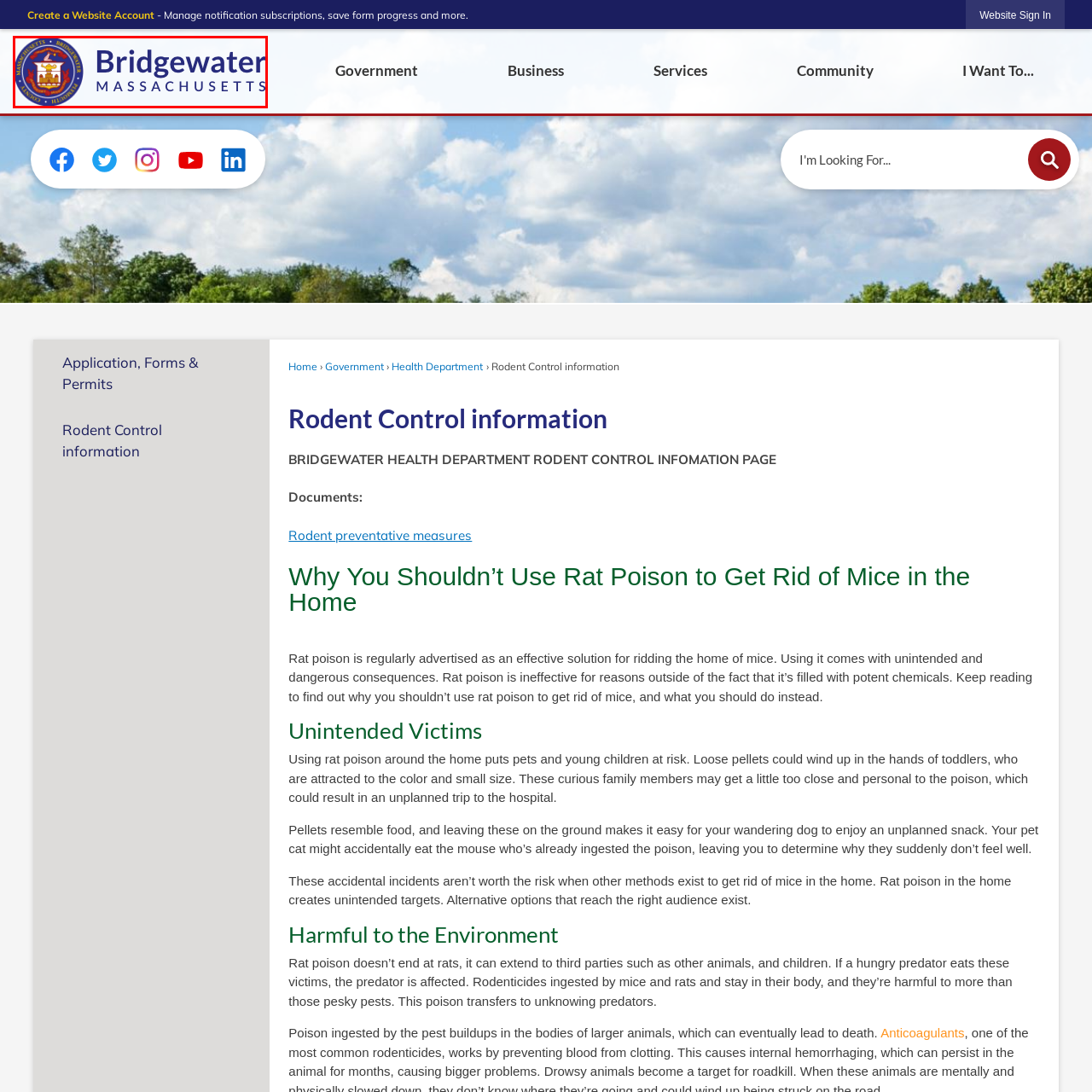Provide an elaborate description of the visual elements present in the image enclosed by the red boundary.

The image features the official logo of Bridgewater, Massachusetts, prominently displaying the name "Bridgewater" in bold, uppercase letters next to the town's seal. The seal includes a depiction of a ship and other emblems that symbolize the town's heritage and community. This logo represents the town's commitment to its residents and serves as a visual identifier for official communications and resources related to the town's services, including the Rodent Control information. The meticulous design of the logo reflects Bridgewater's rich history and civic pride.